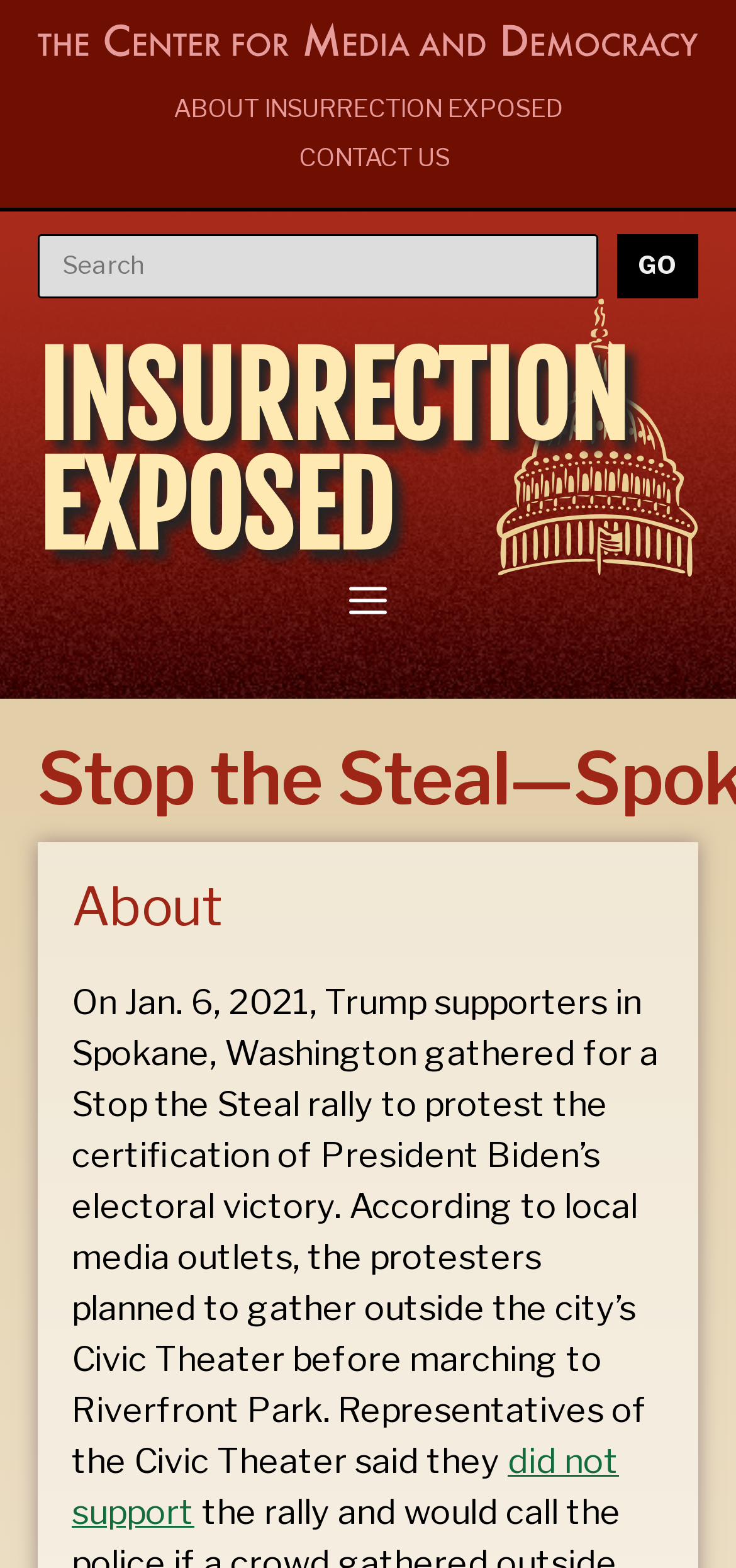Using the information from the screenshot, answer the following question thoroughly:
How many links are present in the banner?

I found the answer by looking at the banner element which contains a single link 'INSURRECTION EXPOSED'.